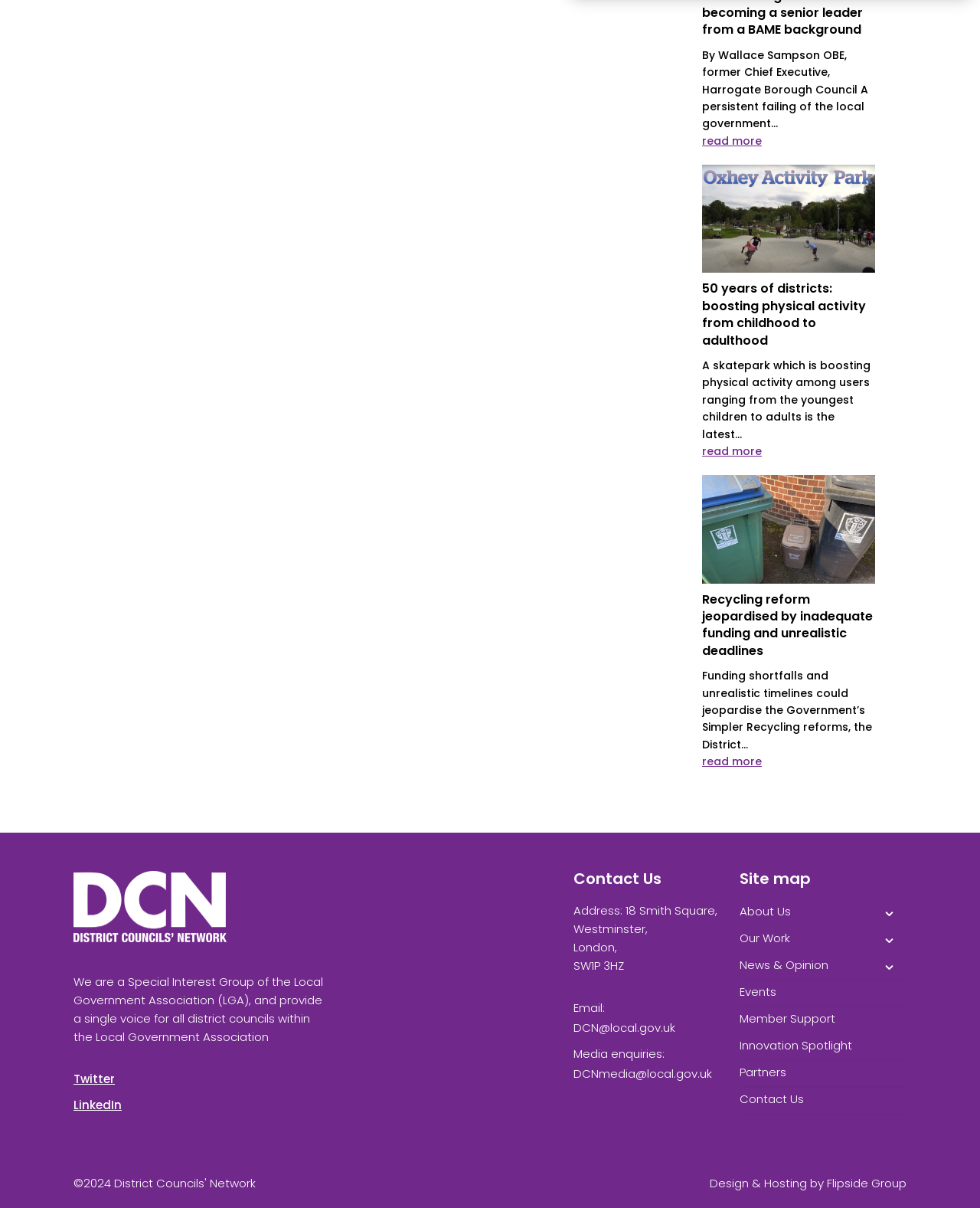Pinpoint the bounding box coordinates of the clickable element needed to complete the instruction: "Compare apartments using the checklist". The coordinates should be provided as four float numbers between 0 and 1: [left, top, right, bottom].

None